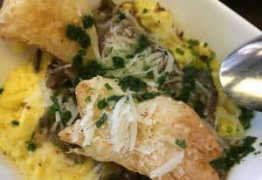Refer to the image and answer the question with as much detail as possible: What is the occasion ideal for this dish?

The caption suggests that this dish is 'ideal for those leisurely weekends', implying that it is suitable for a relaxed and casual weekend brunch.